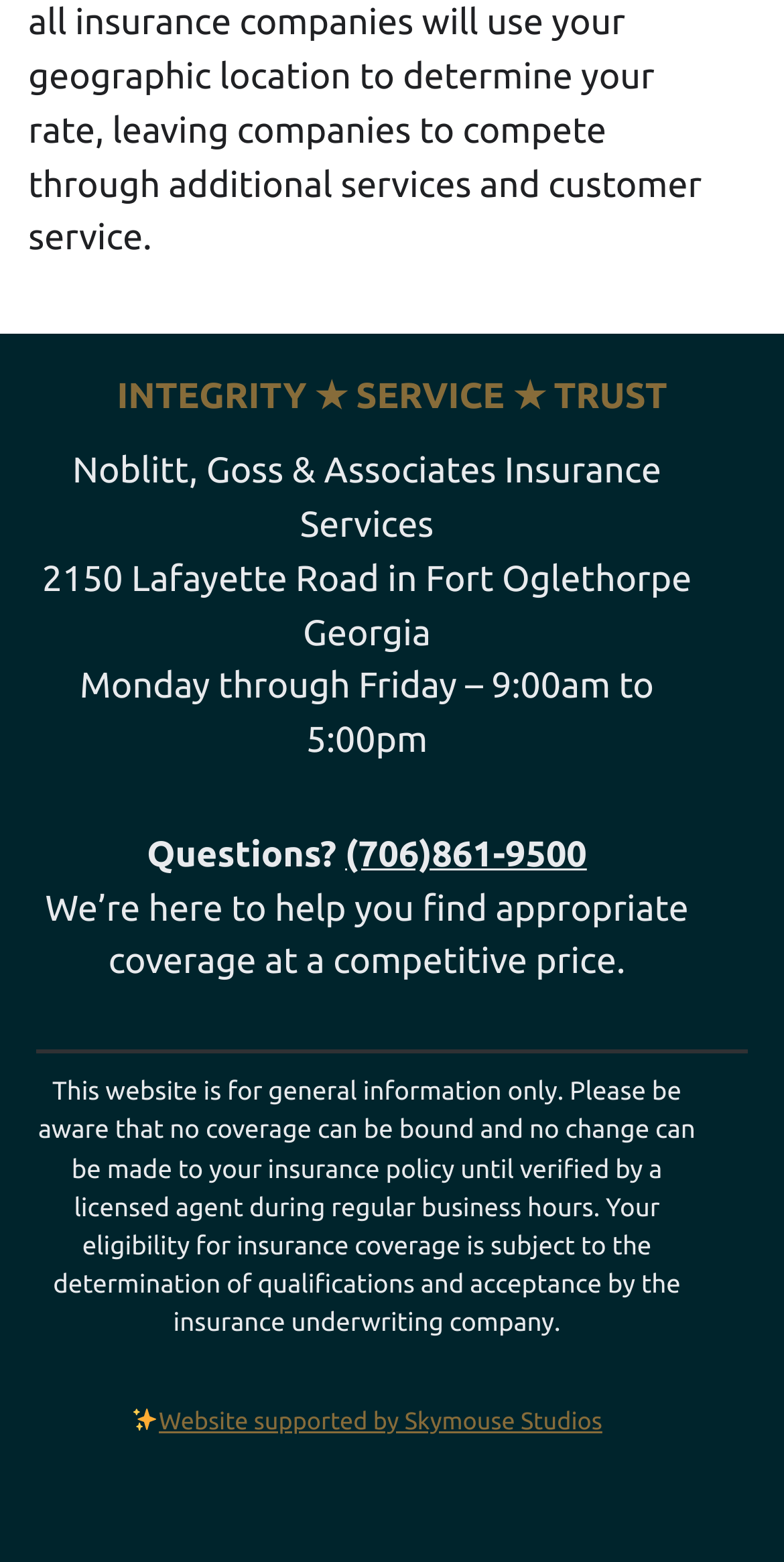Utilize the details in the image to thoroughly answer the following question: What is the purpose of the website?

The purpose of the website can be inferred from the StaticText element with the text 'We’re here to help you find appropriate coverage at a competitive price.' located in the middle of the webpage.